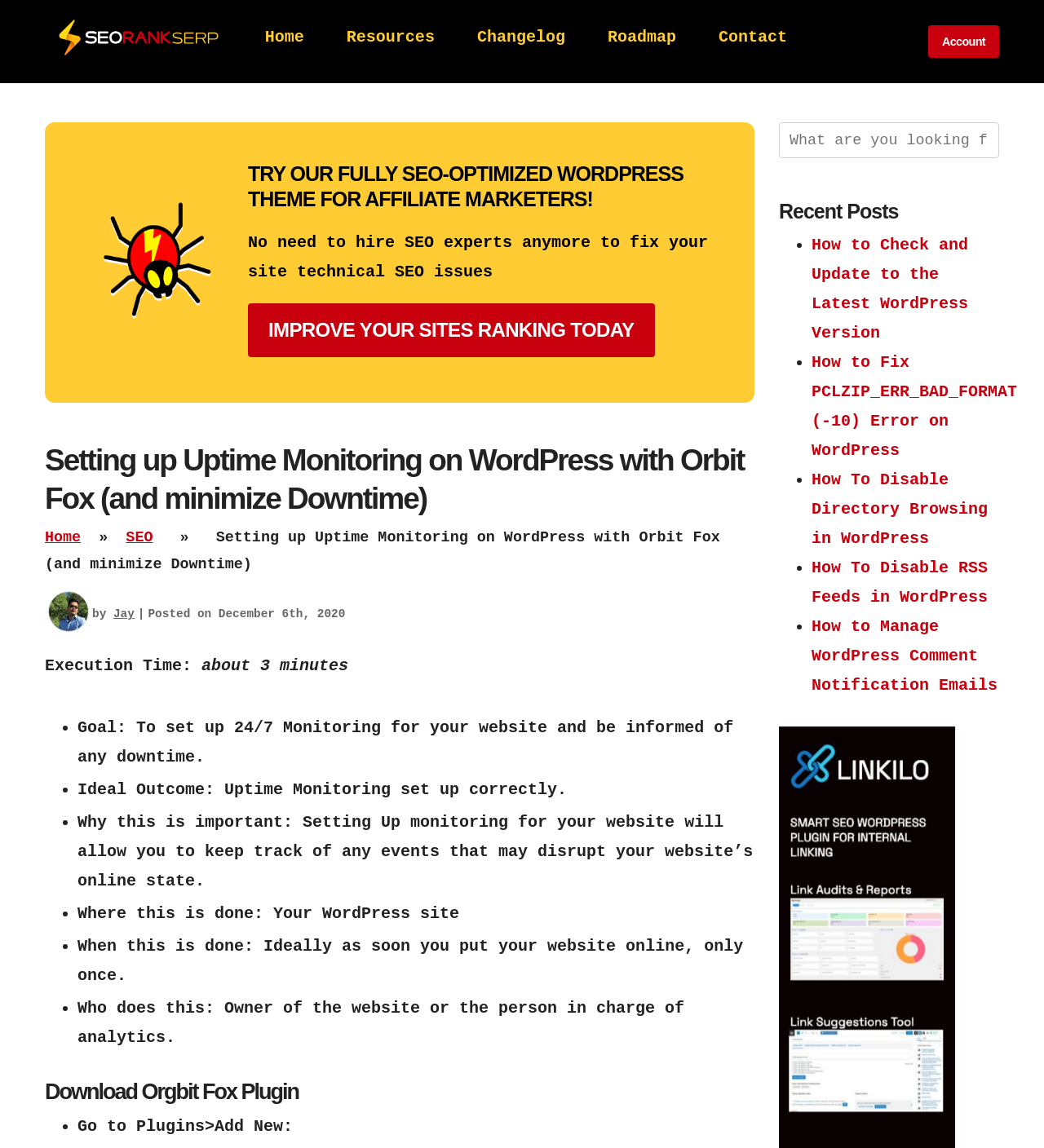Please determine the bounding box coordinates of the element to click in order to execute the following instruction: "Click on the 'Account' link". The coordinates should be four float numbers between 0 and 1, specified as [left, top, right, bottom].

[0.889, 0.022, 0.957, 0.05]